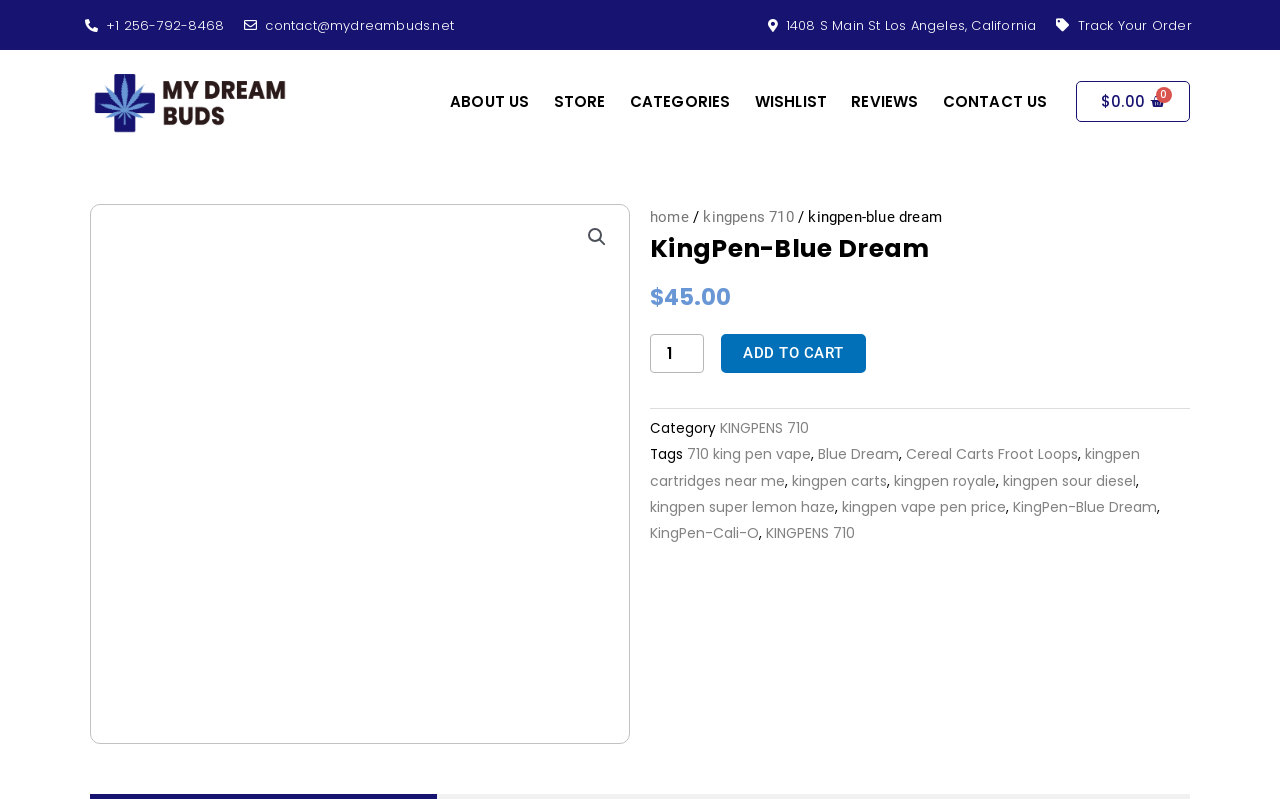Examine the screenshot and answer the question in as much detail as possible: What is the function of the button at the bottom?

I found the button by looking at the product information section, where I saw a button element with the text 'ADD TO CART'. This is likely the function of the button, which allows users to add the product to their cart.